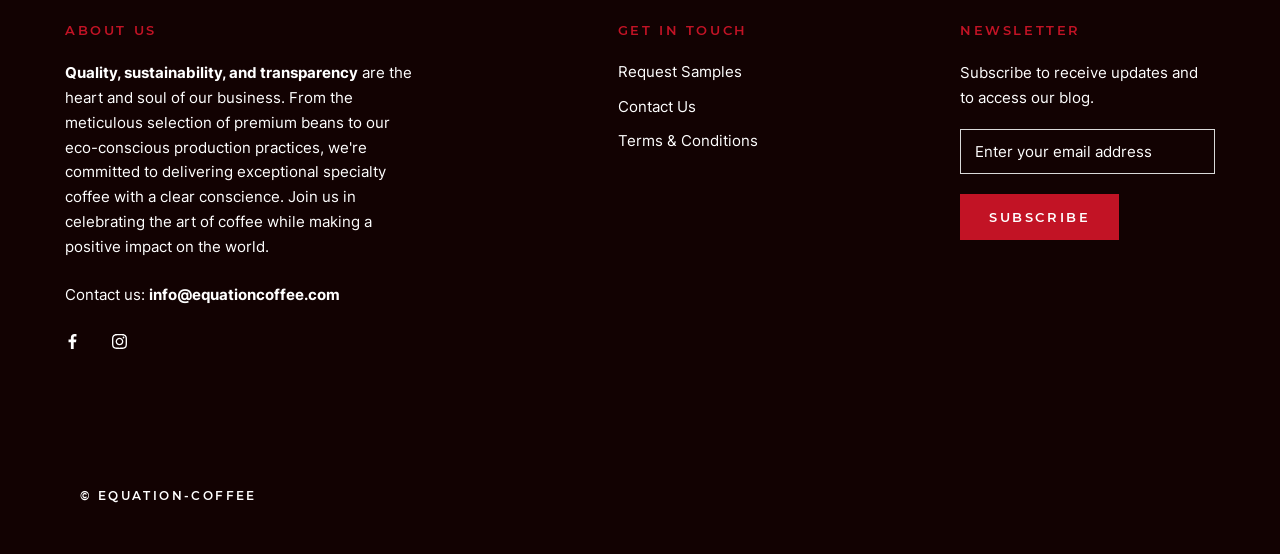Determine the bounding box for the UI element as described: "Subscribe". The coordinates should be represented as four float numbers between 0 and 1, formatted as [left, top, right, bottom].

[0.75, 0.35, 0.875, 0.433]